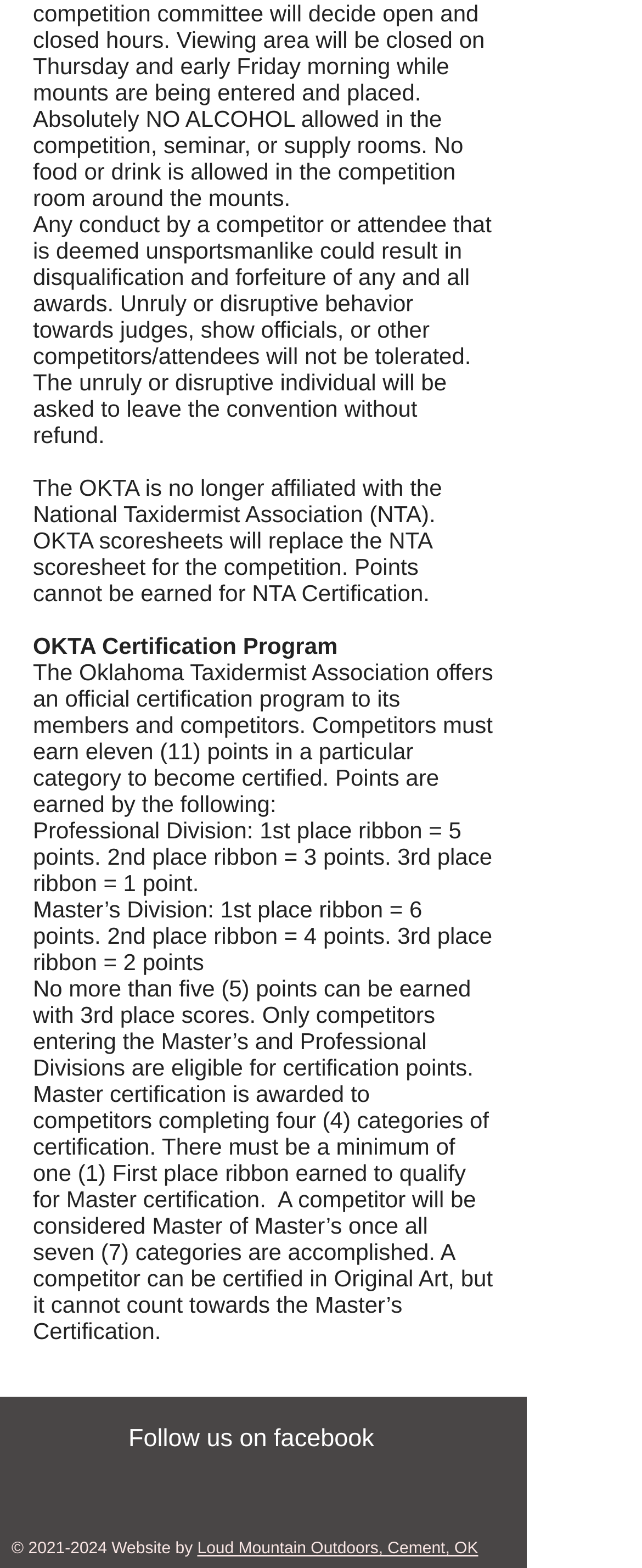Can you give a detailed response to the following question using the information from the image? What is the purpose of the OKTA certification program?

Based on the webpage, the OKTA certification program is offered to its members and competitors, and competitors must earn eleven points in a particular category to become certified. This suggests that the purpose of the program is to certify taxidermists who meet certain standards.